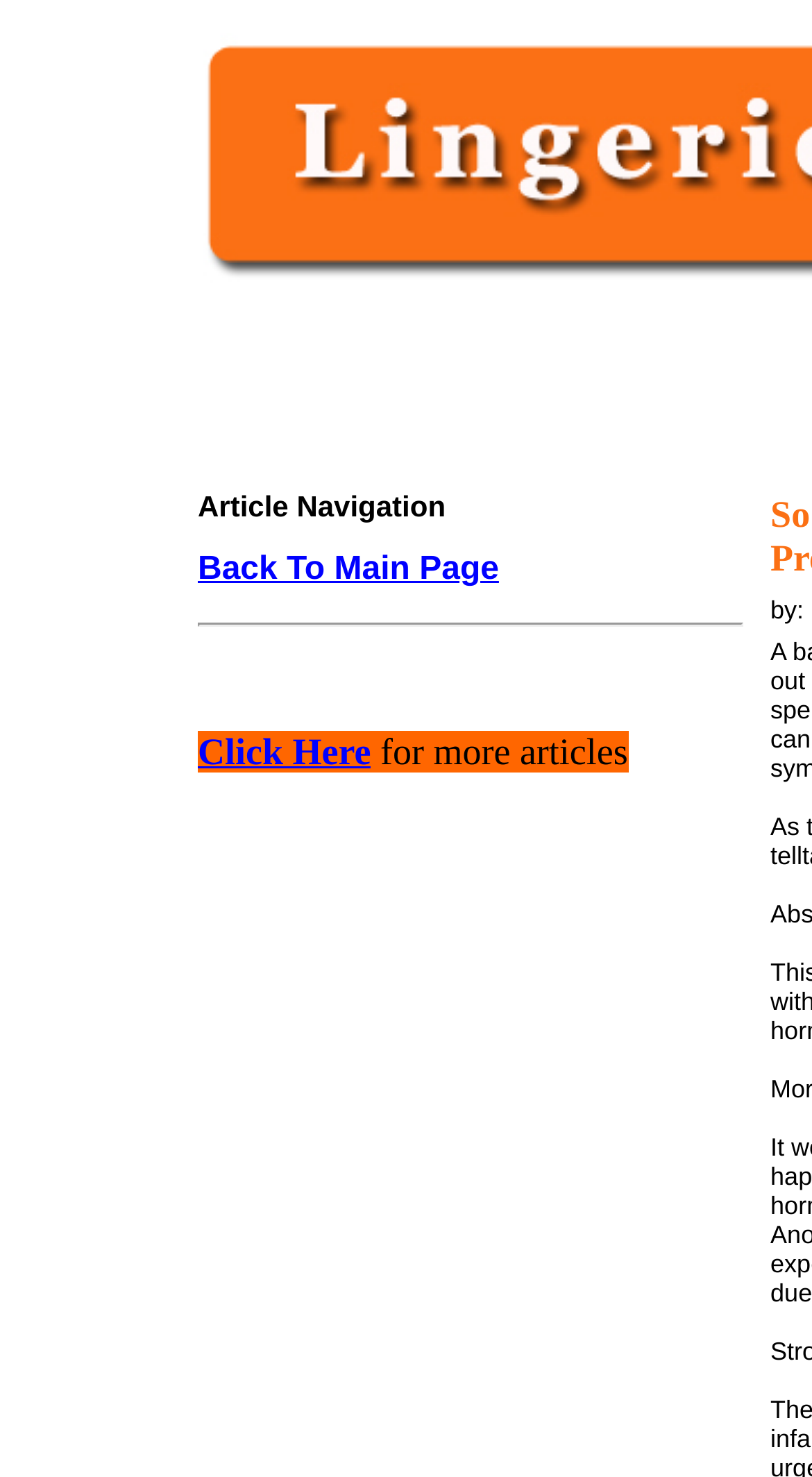Please find the bounding box for the UI component described as follows: "Click Here".

[0.244, 0.499, 0.457, 0.523]